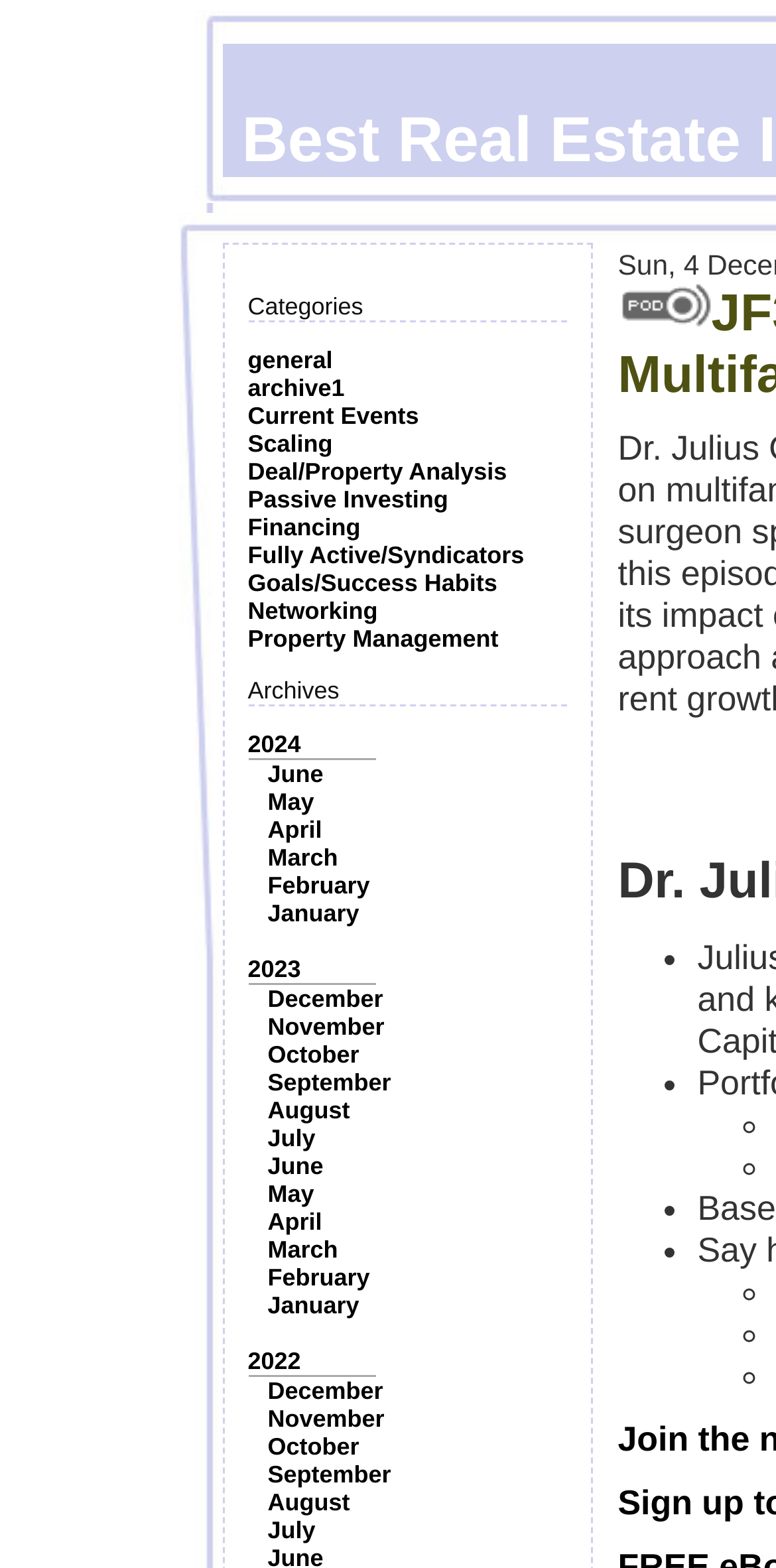How many categories are listed?
Based on the visual details in the image, please answer the question thoroughly.

I counted the number of links under the 'Categories' static text, and there are 11 links: 'general', 'archive1', 'Current Events', 'Scaling', 'Deal/Property Analysis', 'Passive Investing', 'Financing', 'Fully Active/Syndicators', 'Goals/Success Habits', 'Networking', and 'Property Management'.